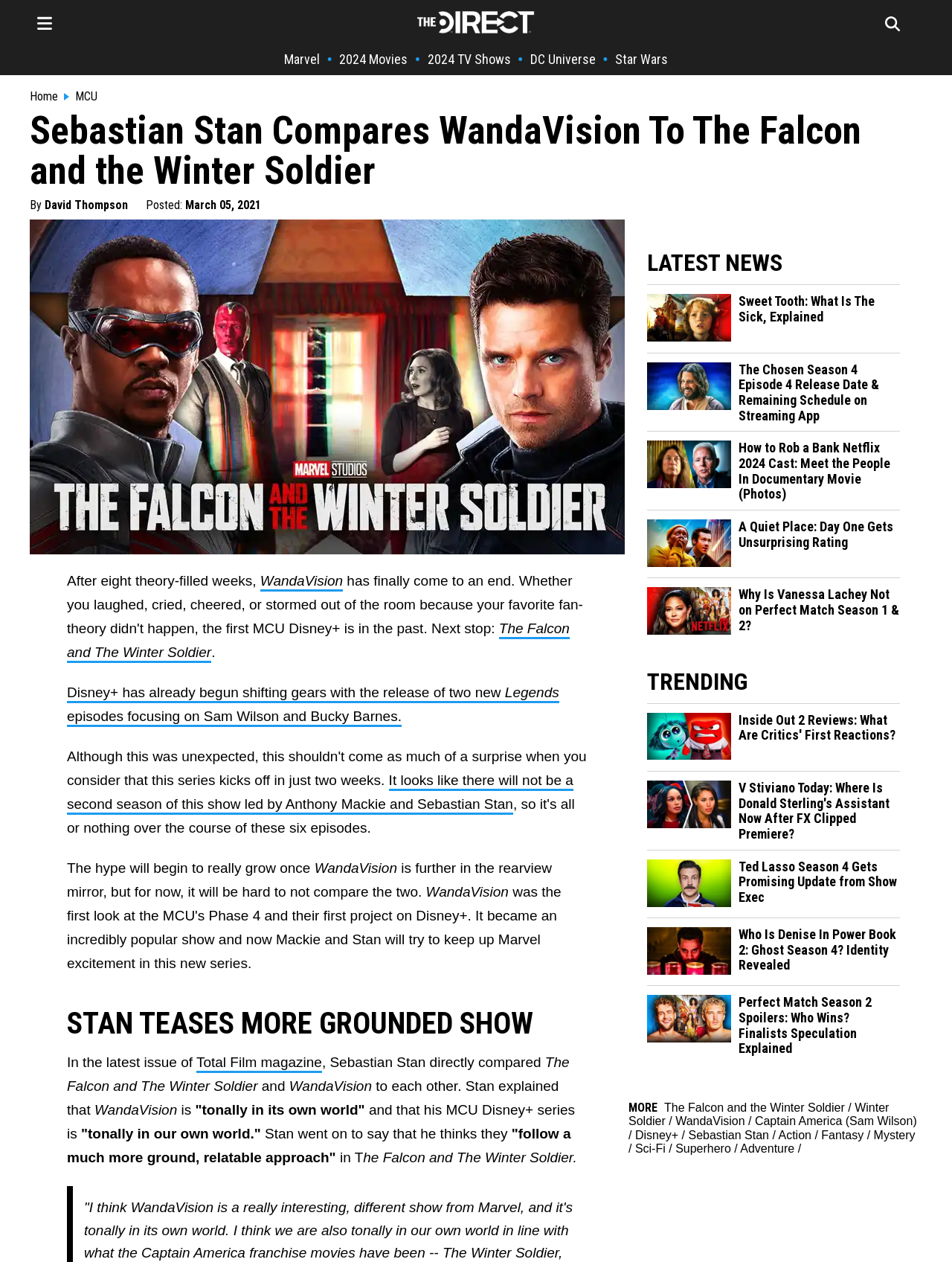Describe all the significant parts and information present on the webpage.

This webpage is an article about Sebastian Stan comparing WandaVision to The Falcon and the Winter Soldier. At the top, there is a logo image and a navigation menu with links to different sections, including "Marvel", "2024 Movies", "2024 TV Shows", and "DC Universe". Below the navigation menu, there is a heading with the title of the article, followed by the author's name and the date of publication.

The main content of the article is divided into several sections. The first section discusses how WandaVision and The Falcon and the Winter Soldier are tonally different, with a quote from Sebastian Stan explaining that WandaVision is "tonally in its own world" while The Falcon and the Winter Soldier is "tonally in our own world". There is also an image of Falcon and Winter Soldier, Vision, and Wanda in WandaVision.

The second section is a heading titled "STAN TEASES MORE GROUNDED SHOW", which discusses Sebastian Stan's comments about The Falcon and the Winter Soldier being more grounded and relatable. There are several paragraphs of text explaining Stan's comments, with links to other articles and a heading titled "LATEST NEWS" that lists several news articles.

On the right side of the page, there is a section titled "TRENDING" that lists several trending news articles, each with a link and an image. The articles are about various TV shows and movies, including Sweet Tooth, The Chosen, and A Quiet Place: Day One.

At the bottom of the page, there is a link to more articles about The Falcon and the Winter Soldier, and a "MORE" button that likely leads to additional content.